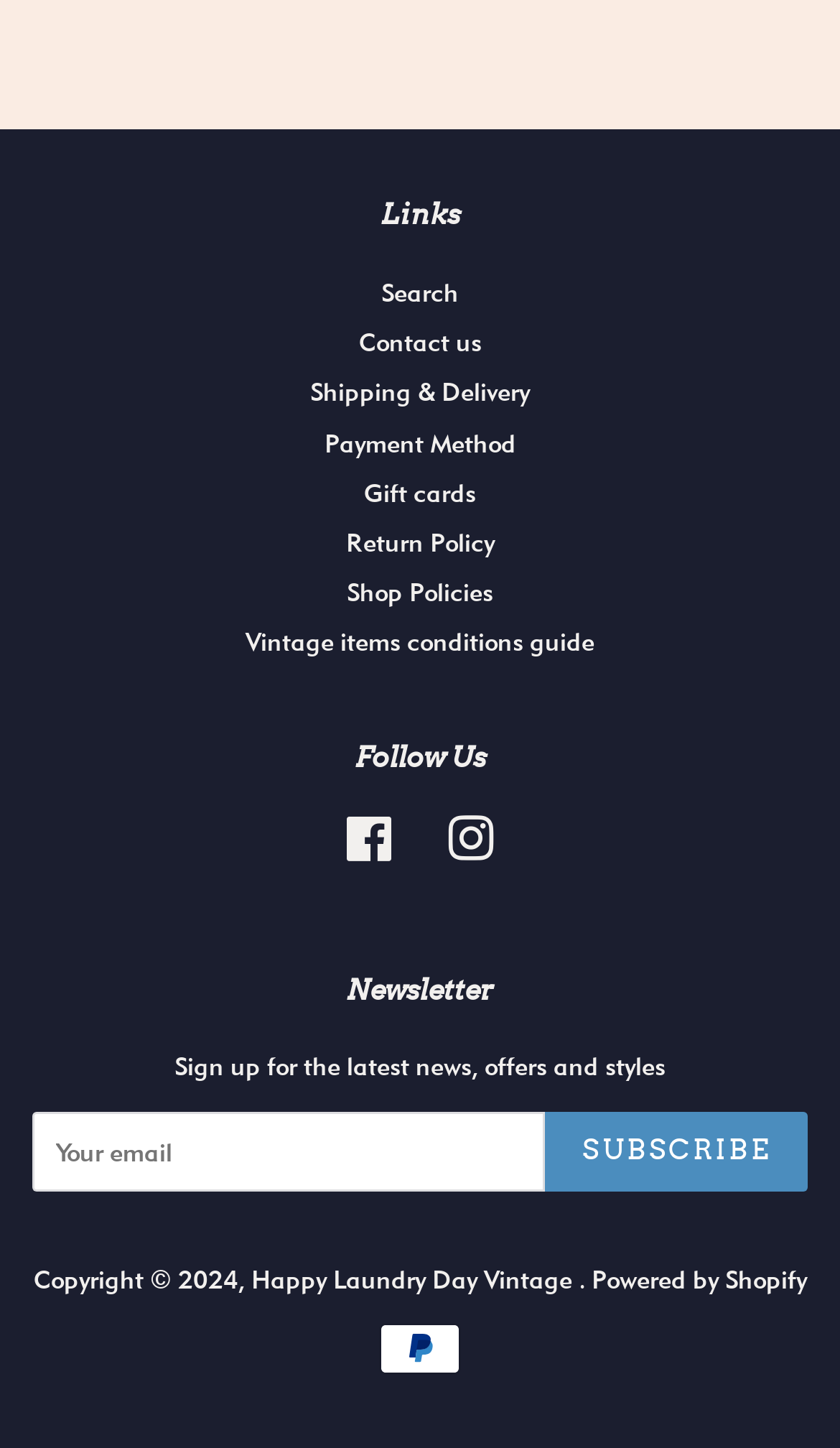What social media platforms can users follow the website on?
From the image, provide a succinct answer in one word or a short phrase.

Facebook and Instagram